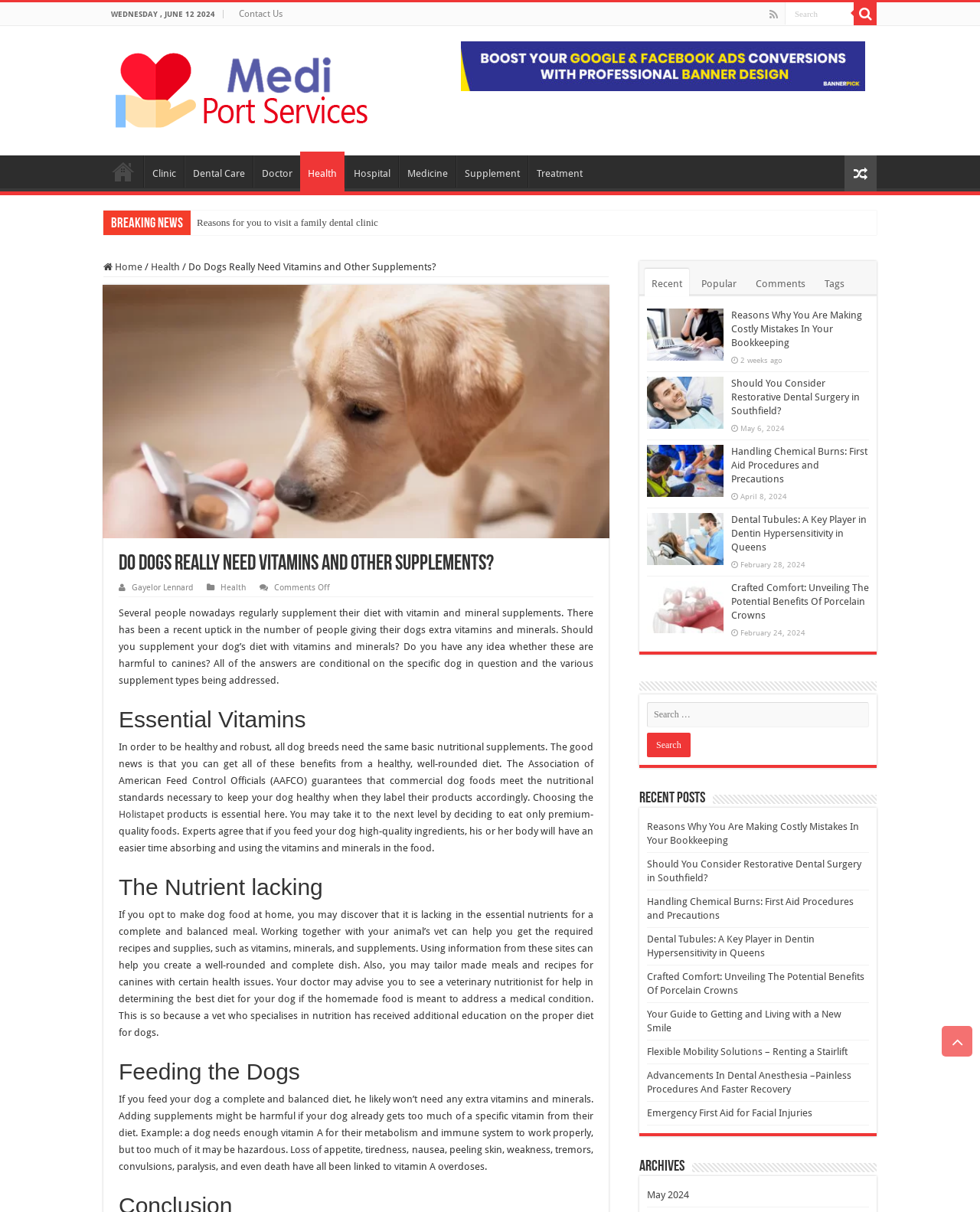What type of content is listed under 'Recent Posts'?
Using the image, respond with a single word or phrase.

Article titles